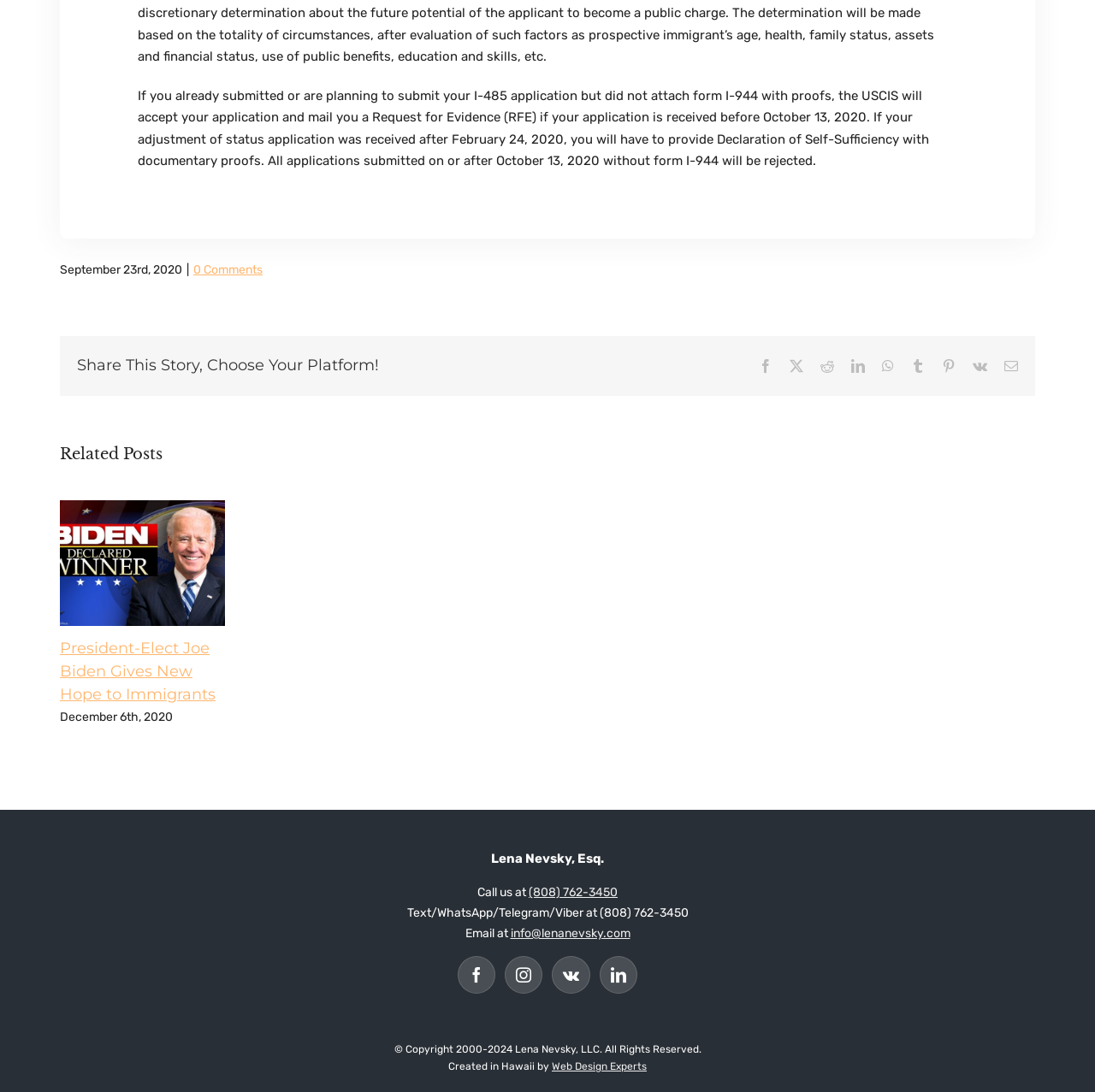Locate the bounding box of the UI element with the following description: "Web Design Experts".

[0.504, 0.971, 0.591, 0.982]